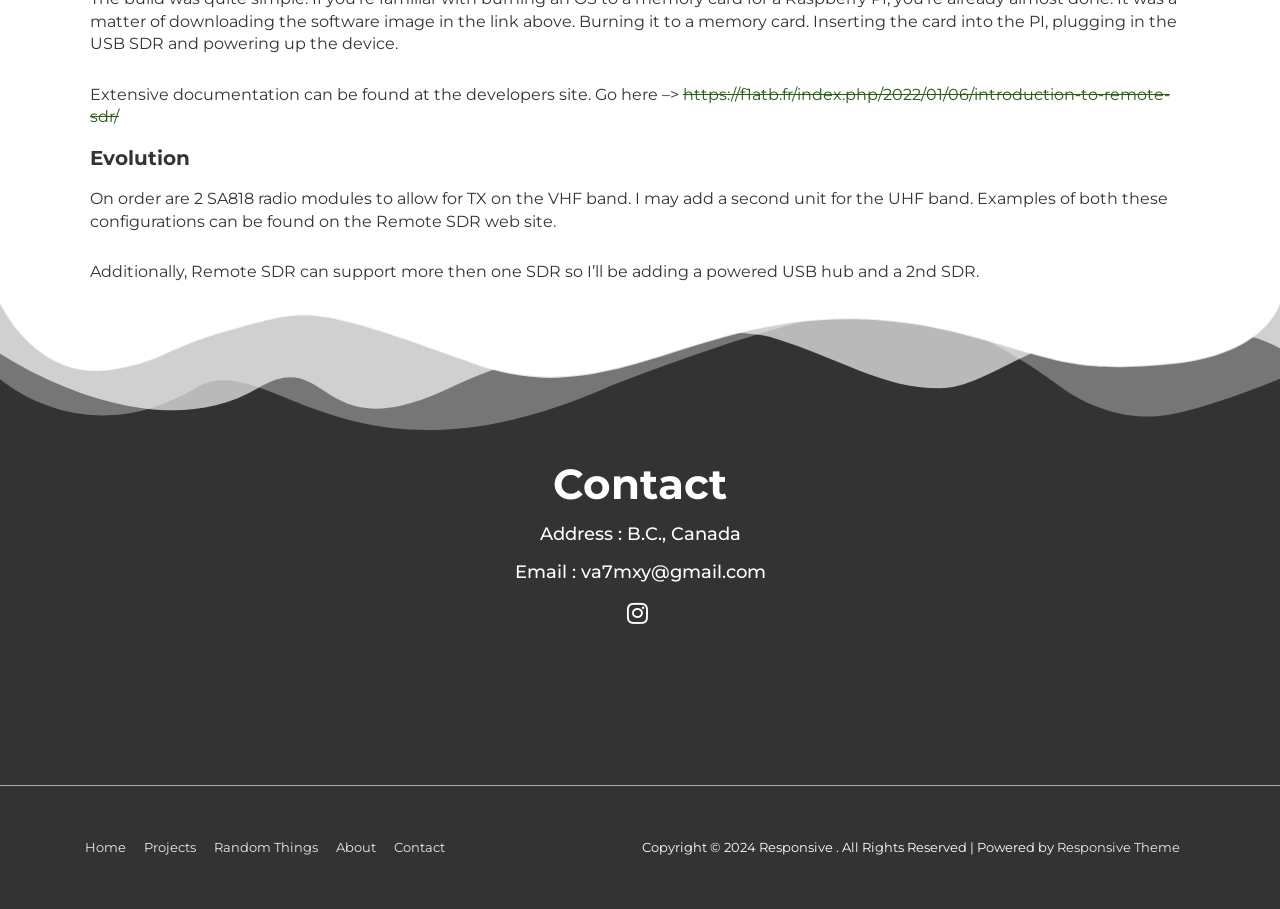Locate and provide the bounding box coordinates for the HTML element that matches this description: "Home".

[0.066, 0.924, 0.098, 0.941]